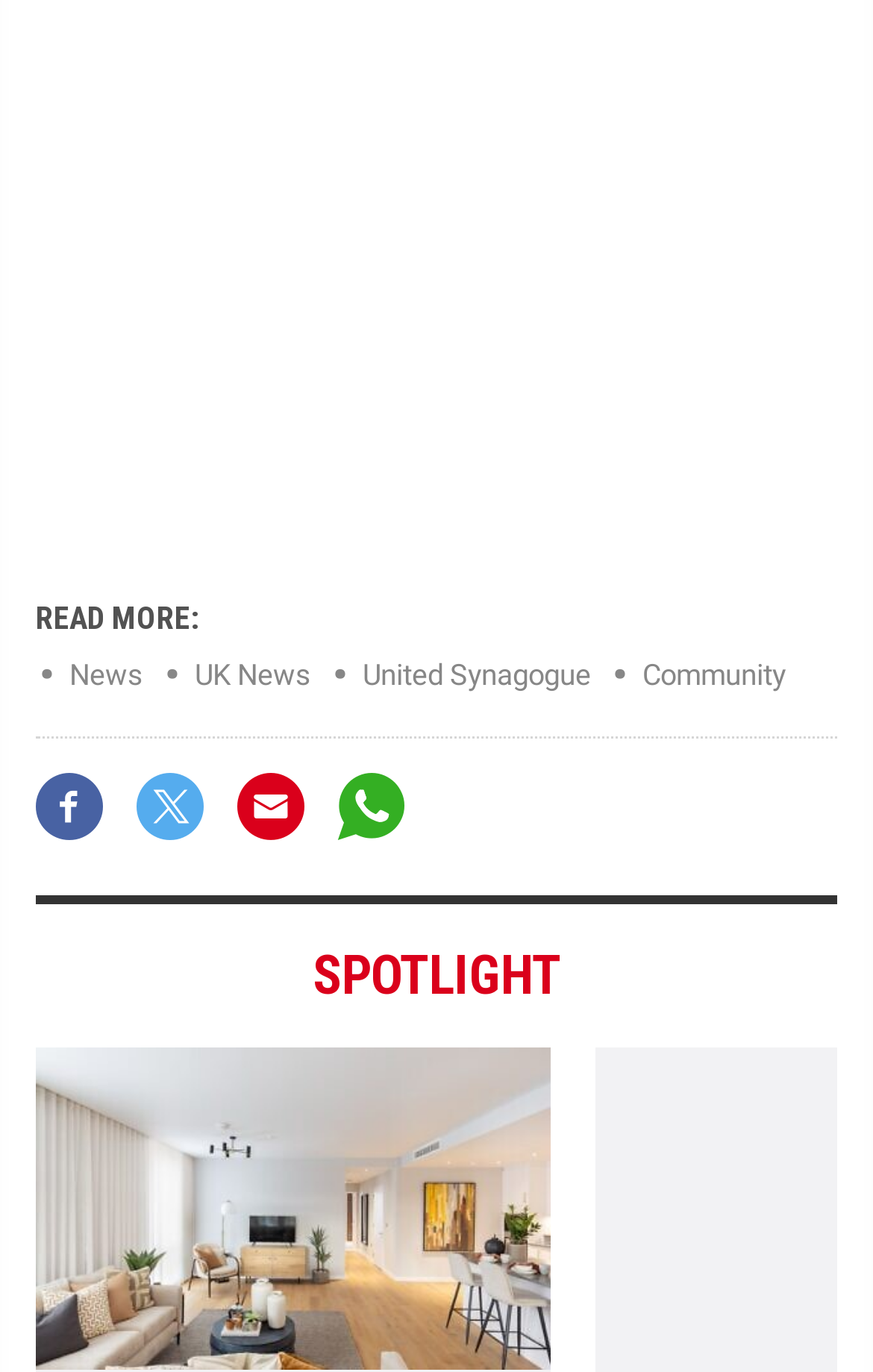Show the bounding box coordinates for the element that needs to be clicked to execute the following instruction: "Read more about news". Provide the coordinates in the form of four float numbers between 0 and 1, i.e., [left, top, right, bottom].

[0.041, 0.437, 0.228, 0.463]